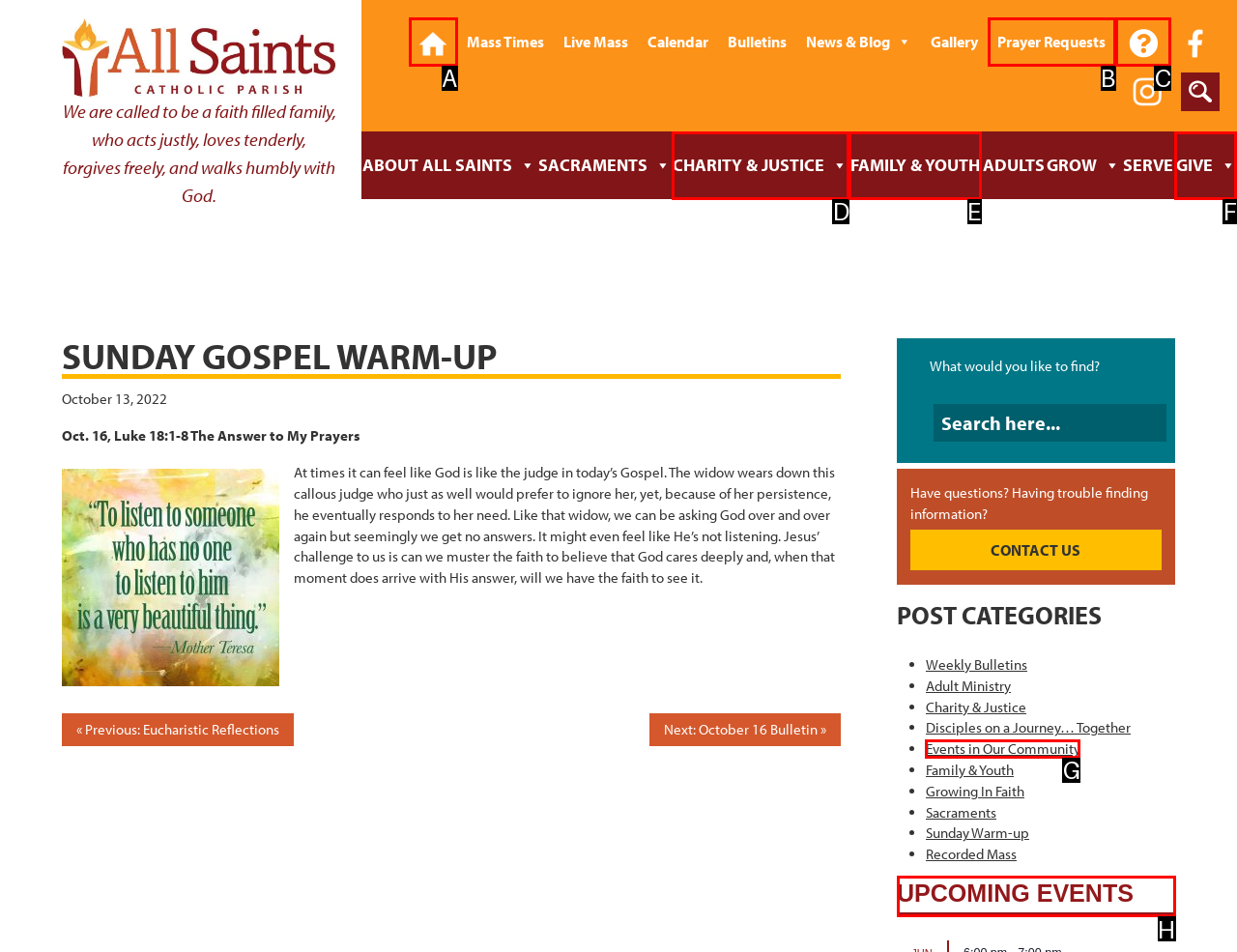Choose the correct UI element to click for this task: View Upcoming Events Answer using the letter from the given choices.

H